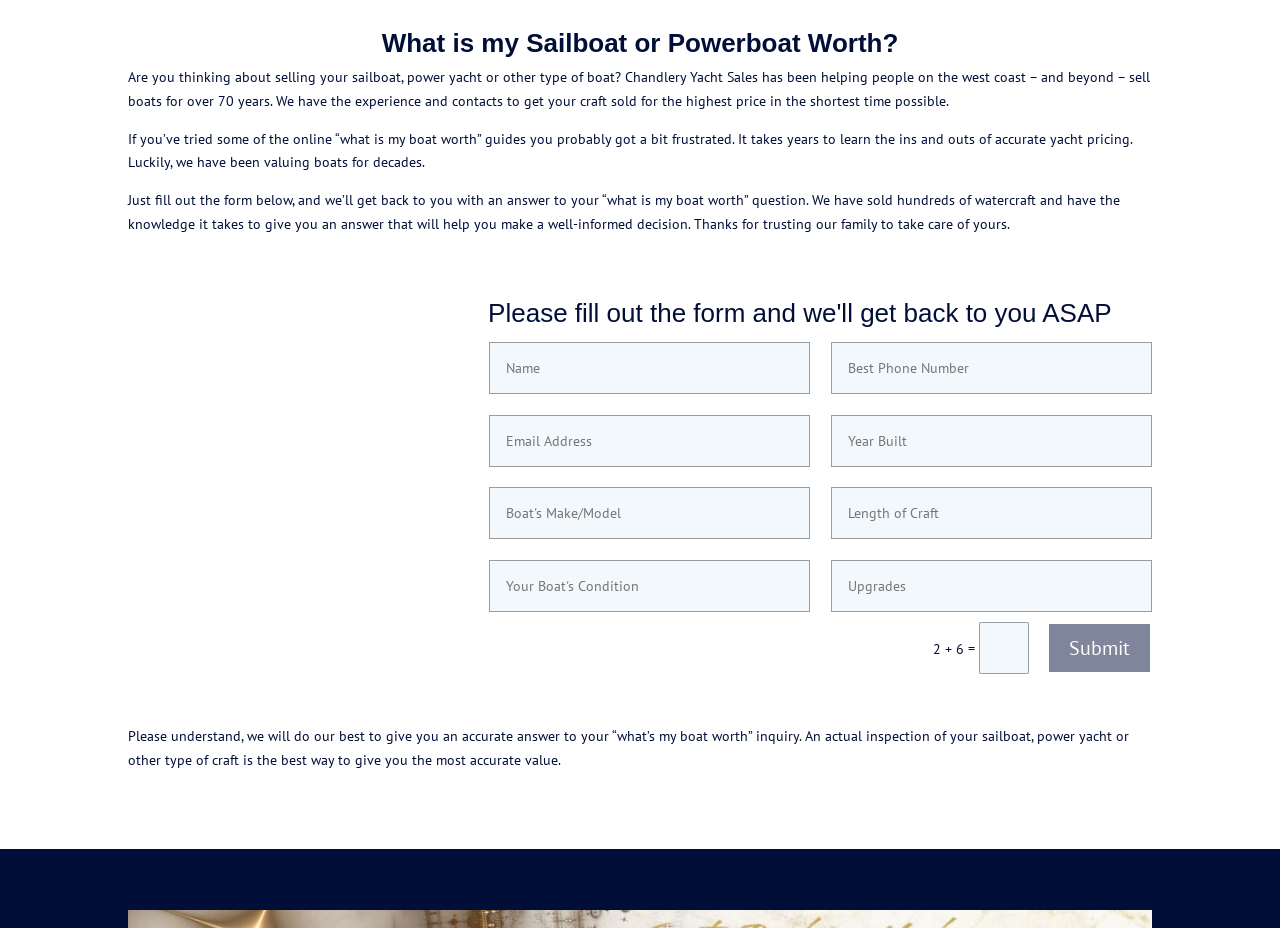Pinpoint the bounding box coordinates of the clickable element needed to complete the instruction: "Fill out the form". The coordinates should be provided as four float numbers between 0 and 1: [left, top, right, bottom].

[0.382, 0.369, 0.633, 0.425]